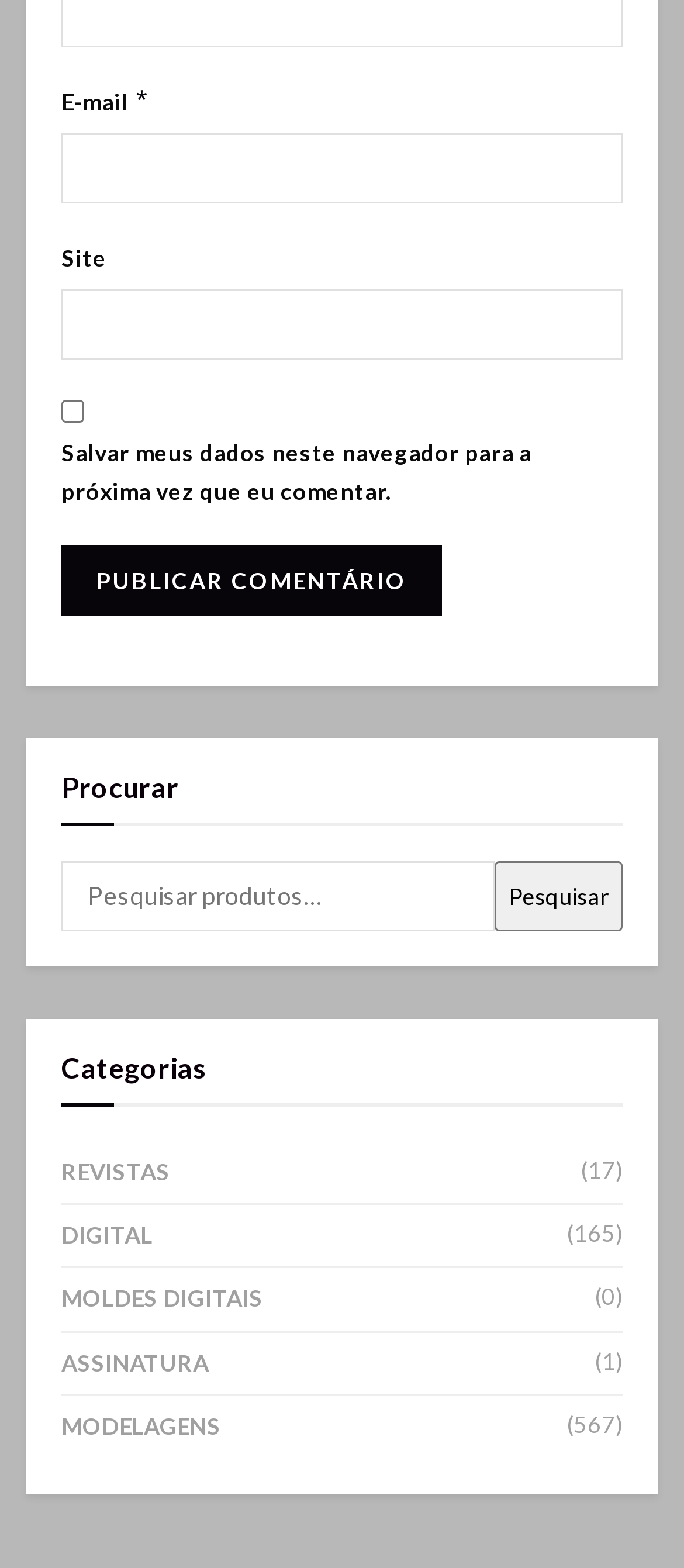Answer the following in one word or a short phrase: 
What is the purpose of the checkbox?

Save data